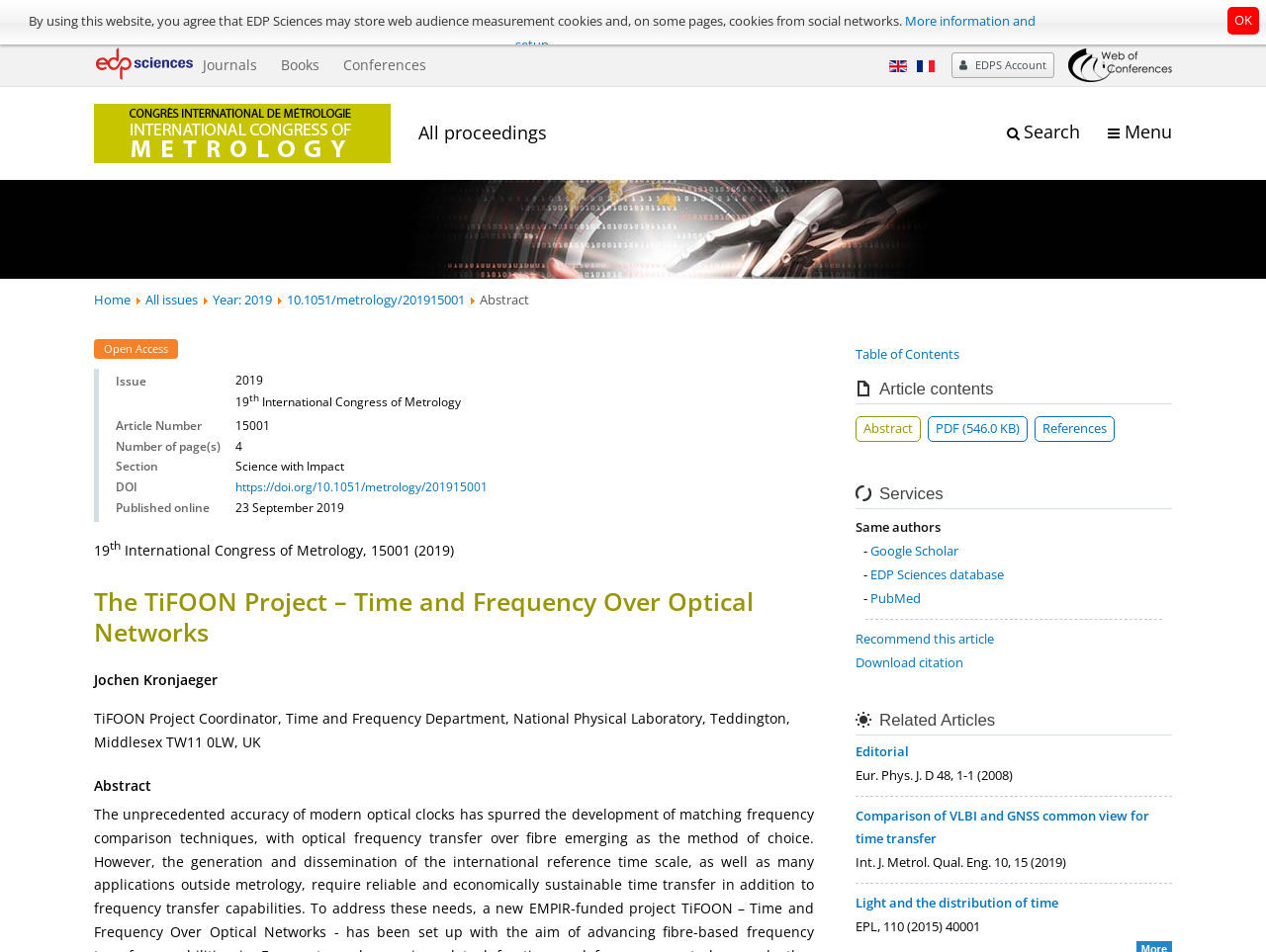Please find the bounding box coordinates of the section that needs to be clicked to achieve this instruction: "View the table of contents".

[0.676, 0.386, 0.758, 0.405]